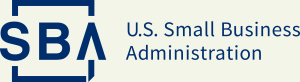With reference to the screenshot, provide a detailed response to the question below:
What is the shape of the outline surrounding the 'SBA' letters?

The logo features the letters 'SBA' surrounded by a rectangular outline, which suggests that the shape of the outline is rectangular.